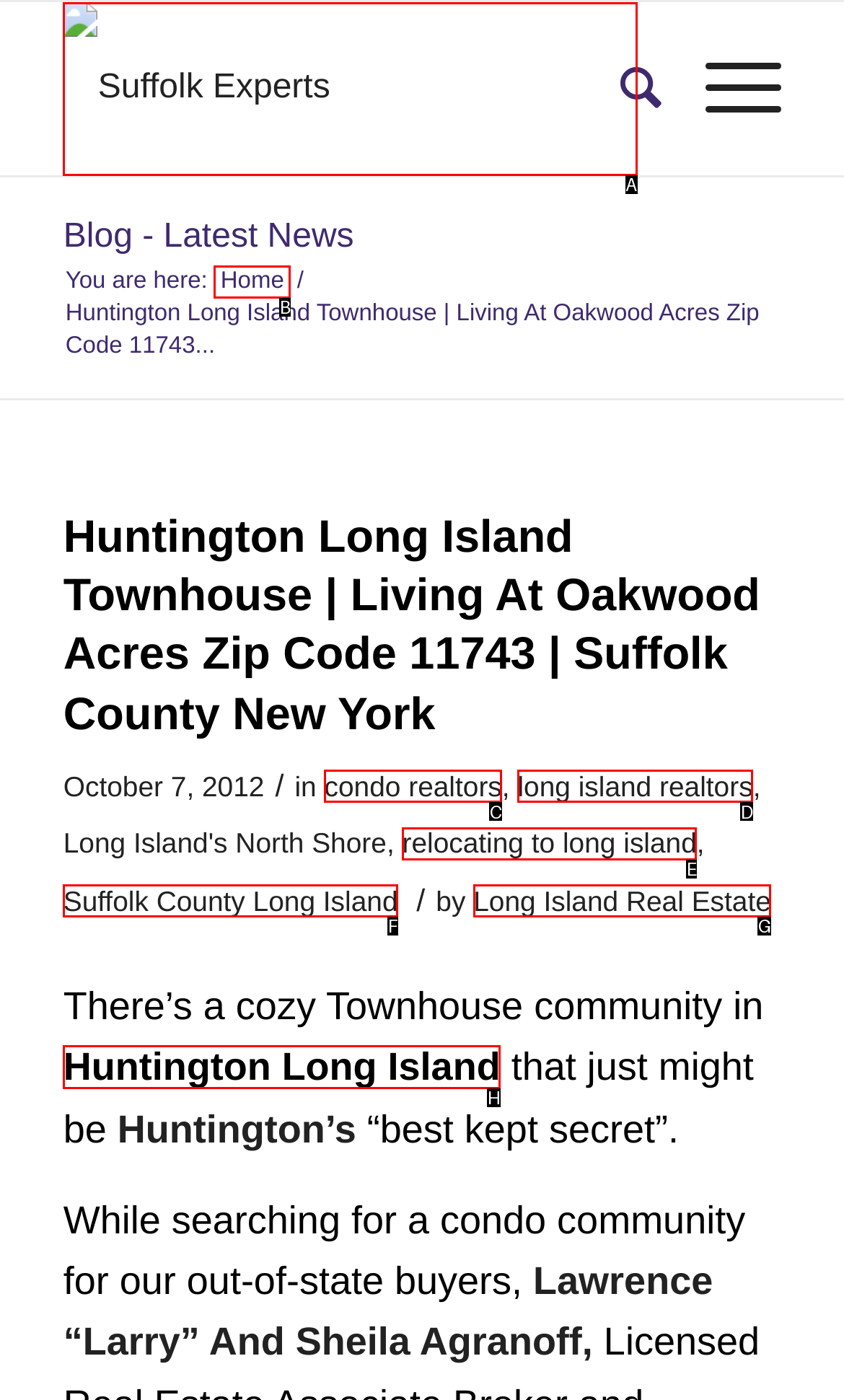Given the description: Home, identify the HTML element that fits best. Respond with the letter of the correct option from the choices.

B